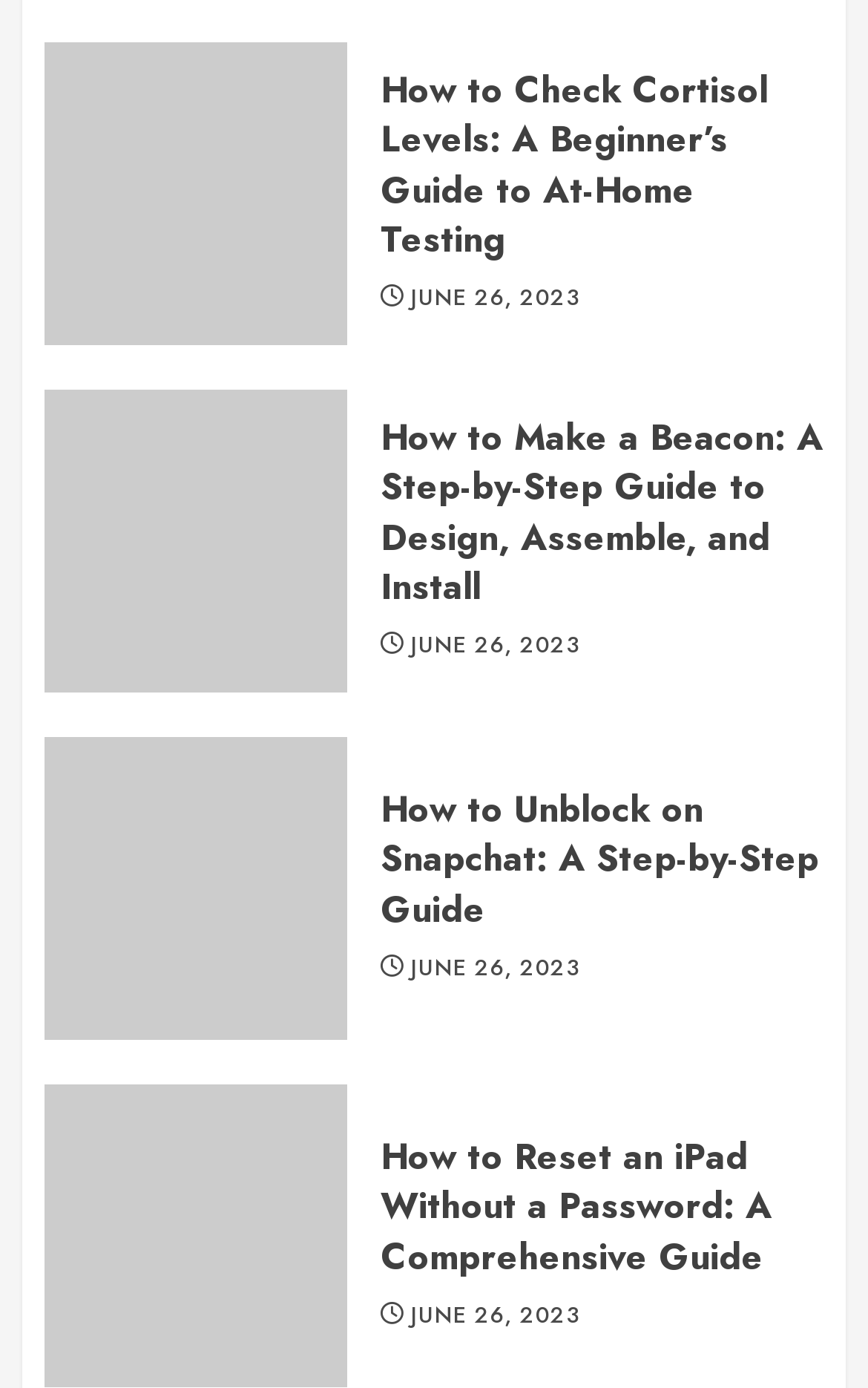How many articles are listed on this webpage?
Based on the image, answer the question with a single word or brief phrase.

4